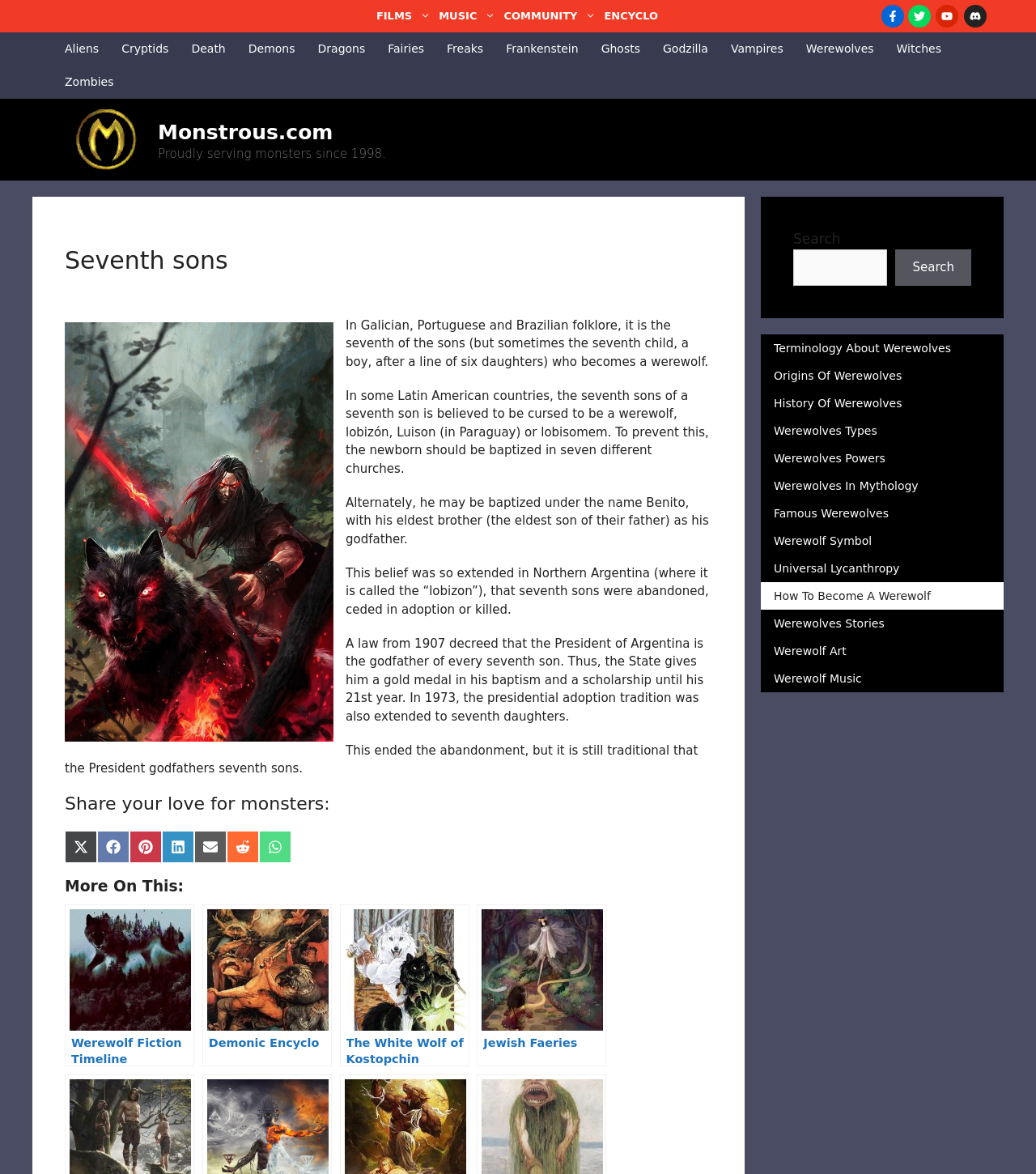Can you find the bounding box coordinates of the area I should click to execute the following instruction: "Read about Werewolf Fiction Timeline"?

[0.062, 0.77, 0.188, 0.908]